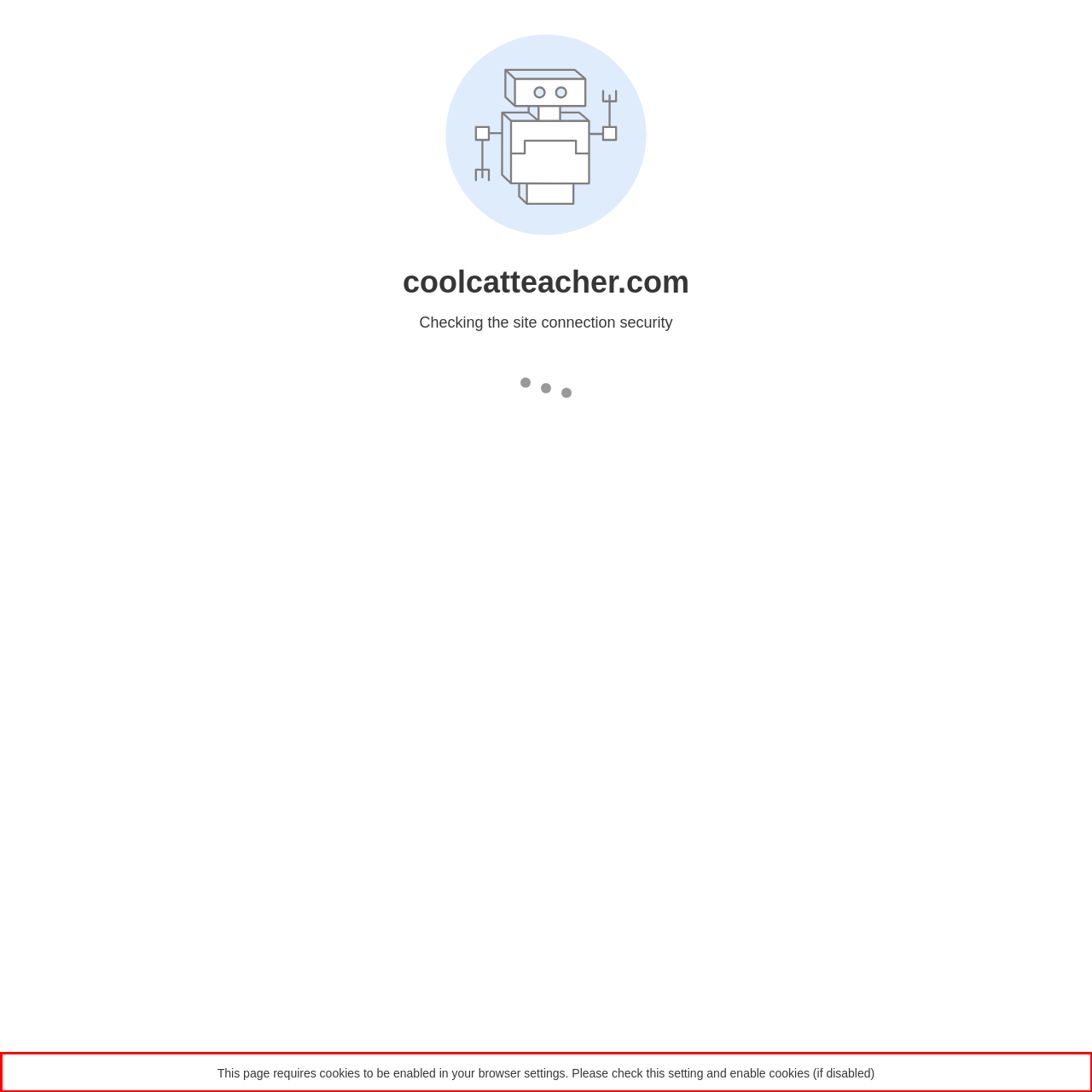Within the screenshot of a webpage, identify the red bounding box and perform OCR to capture the text content it contains.

This page requires cookies to be enabled in your browser settings. Please check this setting and enable cookies (if disabled)